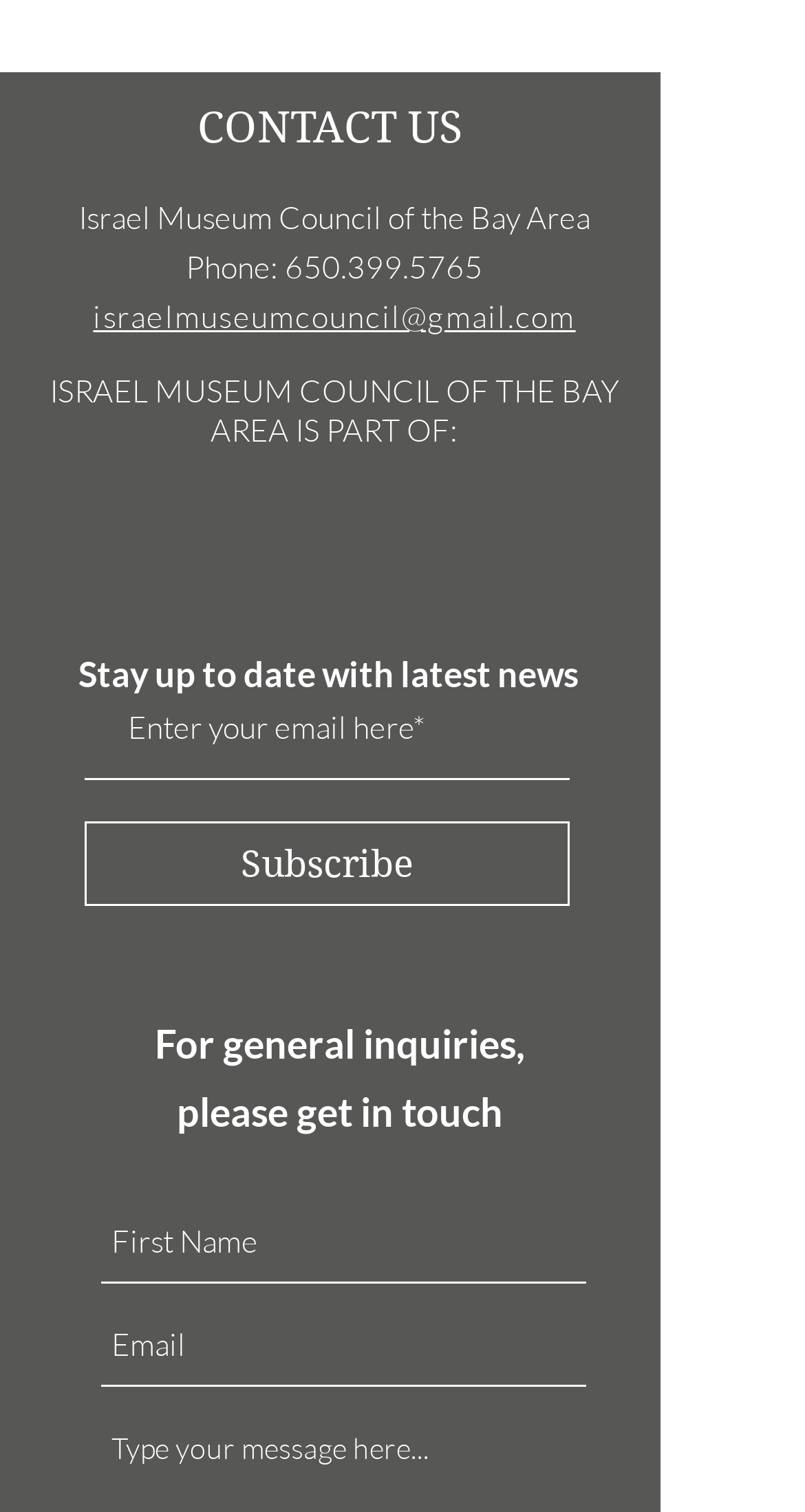What is the email address to contact?
Answer with a single word or short phrase according to what you see in the image.

israelmuseumcouncil@gmail.com